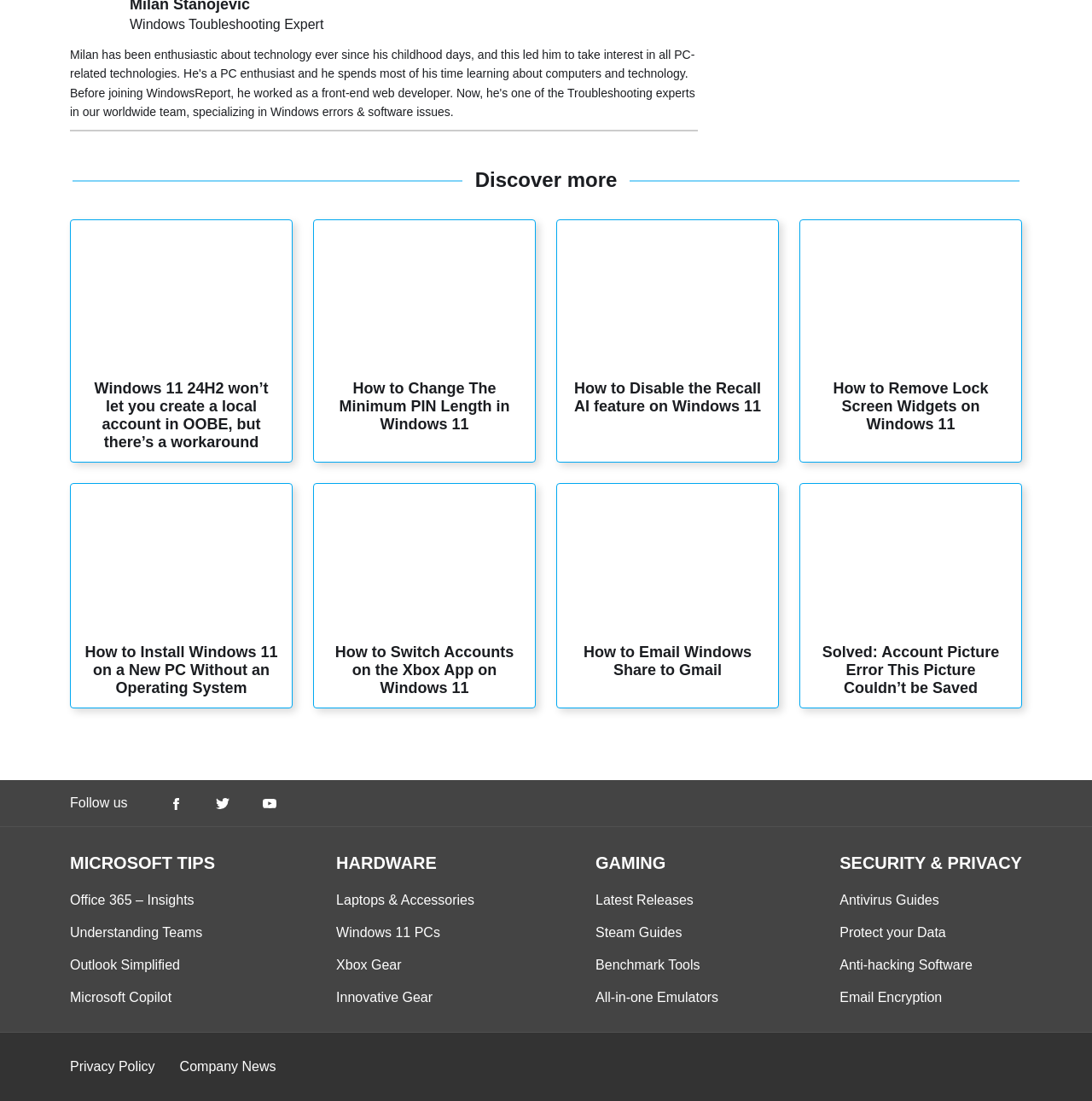Using the description "Hardware", predict the bounding box of the relevant HTML element.

[0.308, 0.776, 0.434, 0.791]